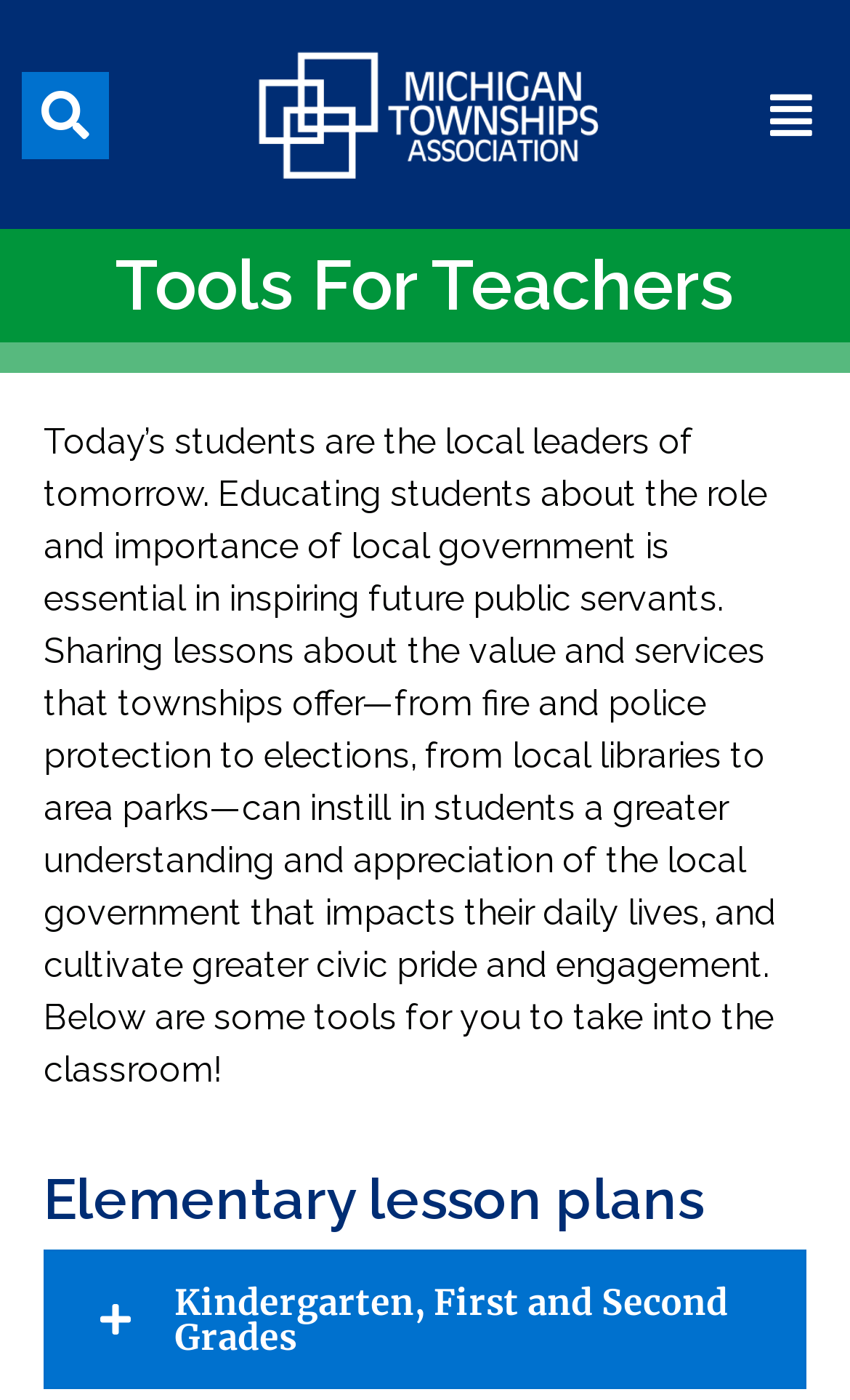Determine the bounding box coordinates for the UI element matching this description: "Search".

[0.026, 0.051, 0.128, 0.113]